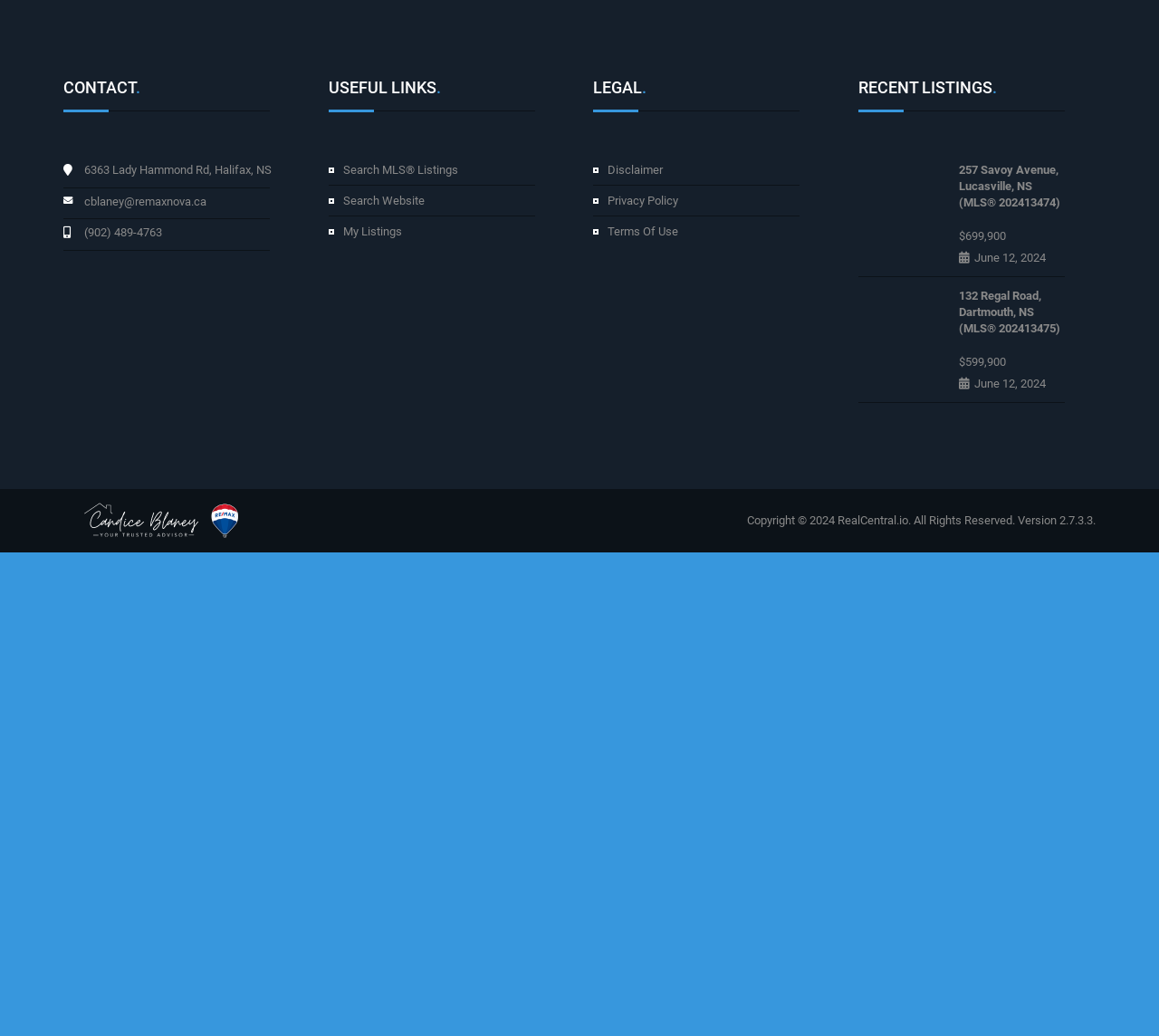Find the bounding box coordinates of the clickable area required to complete the following action: "Check disclaimer".

[0.524, 0.157, 0.572, 0.17]